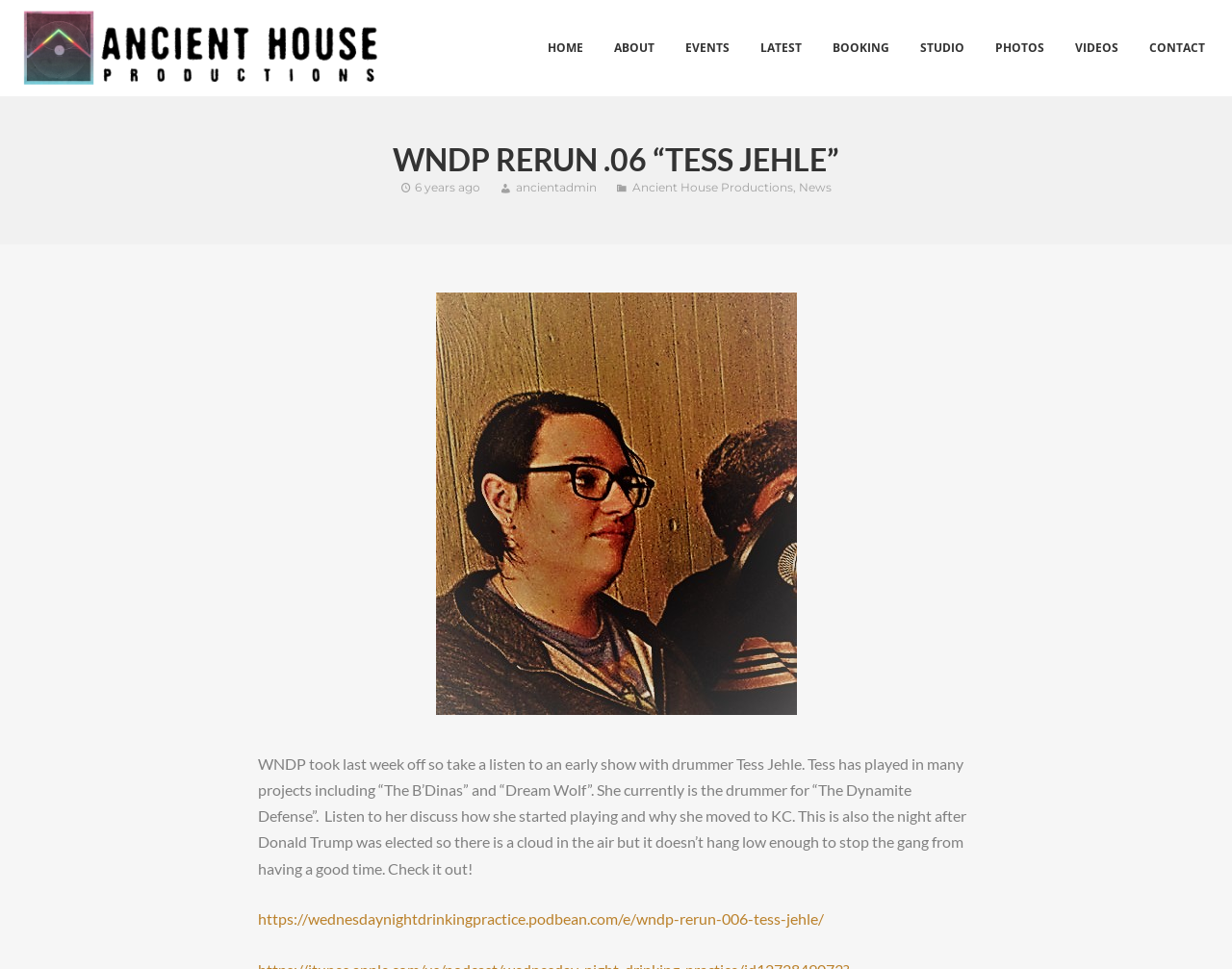Determine the bounding box coordinates for the area that needs to be clicked to fulfill this task: "view photos". The coordinates must be given as four float numbers between 0 and 1, i.e., [left, top, right, bottom].

[0.796, 0.0, 0.86, 0.099]